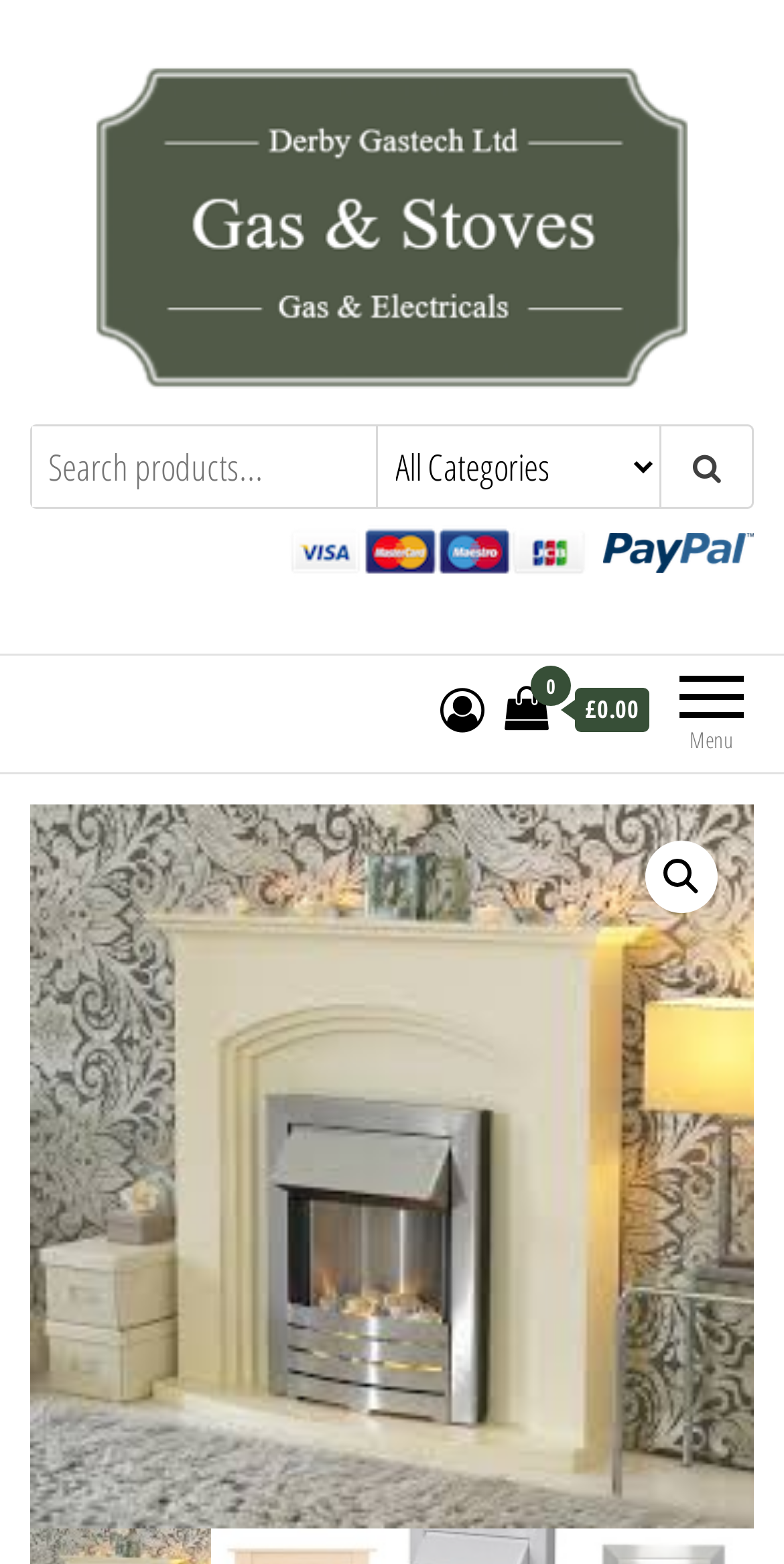Identify the bounding box coordinates for the UI element described as follows: "Gas & Stoves". Ensure the coordinates are four float numbers between 0 and 1, formatted as [left, top, right, bottom].

[0.038, 0.267, 0.375, 0.316]